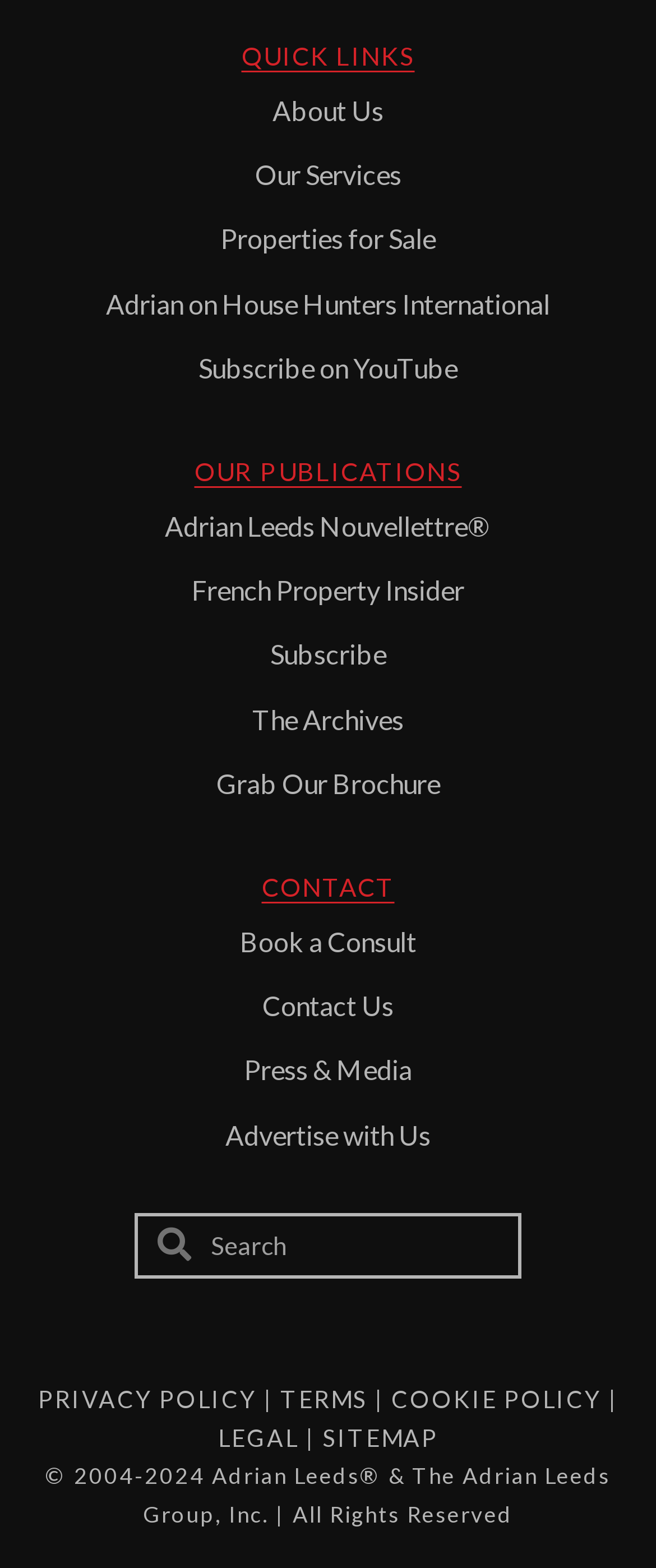Determine the bounding box coordinates for the region that must be clicked to execute the following instruction: "Book a Consult".

[0.365, 0.59, 0.635, 0.61]